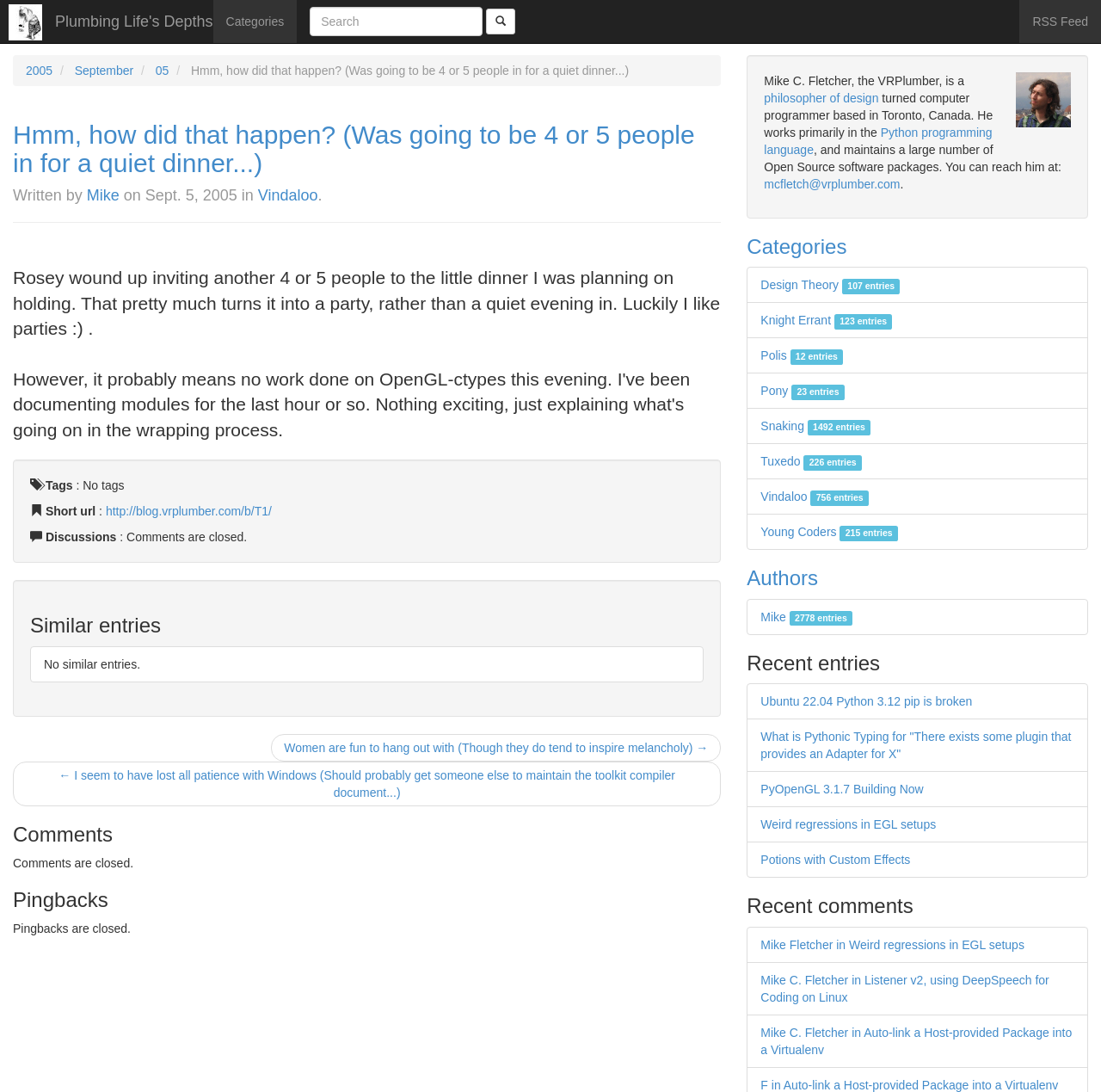Determine the bounding box coordinates of the target area to click to execute the following instruction: "View comments."

[0.012, 0.754, 0.655, 0.775]